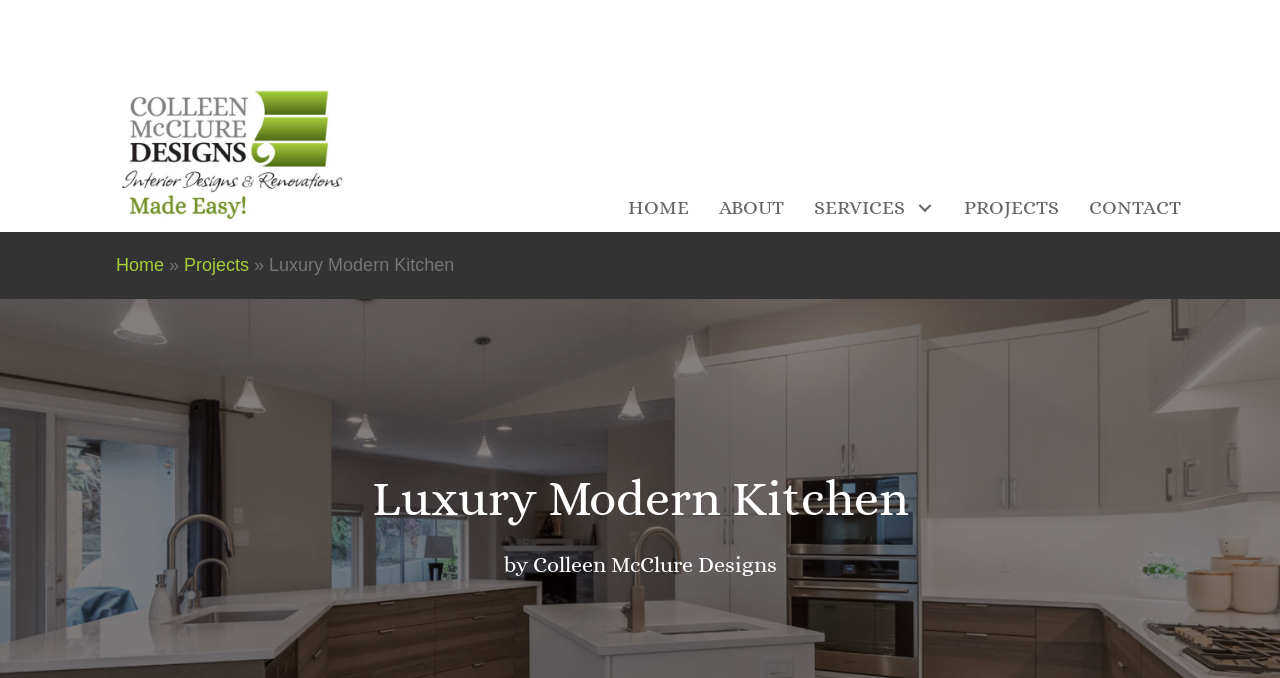Determine the bounding box for the UI element described here: "parent_node: SERVICES aria-label="Services: submenu"".

[0.711, 0.285, 0.734, 0.328]